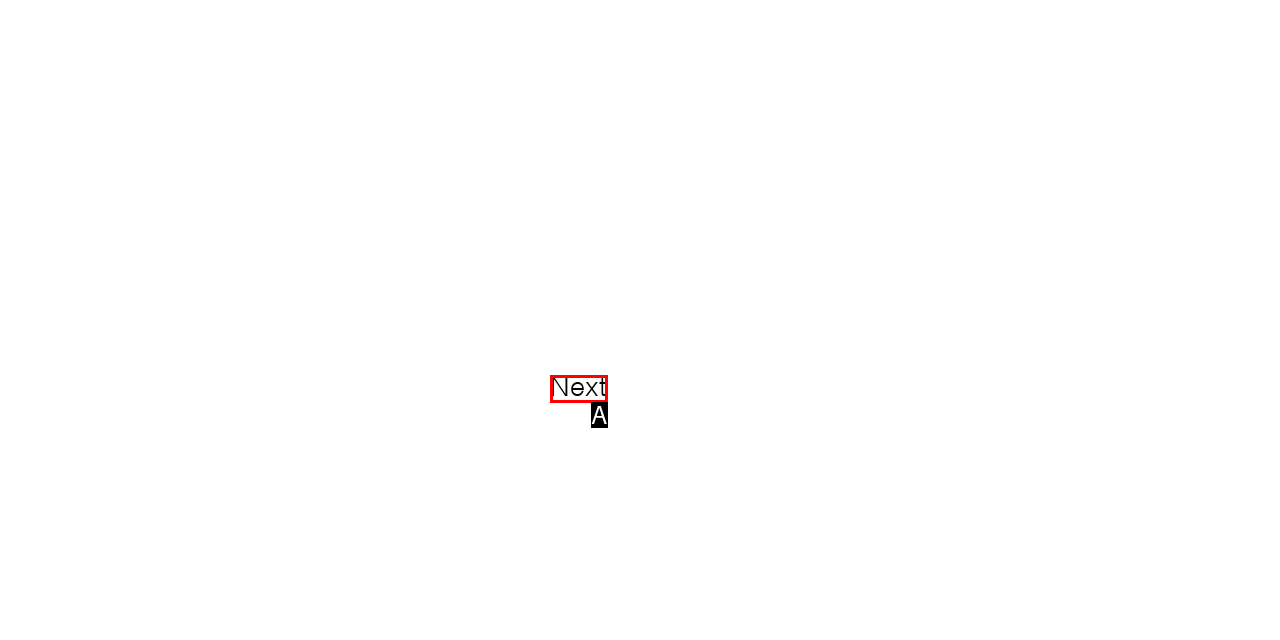Which HTML element fits the description: Literature? Respond with the letter of the appropriate option directly.

None